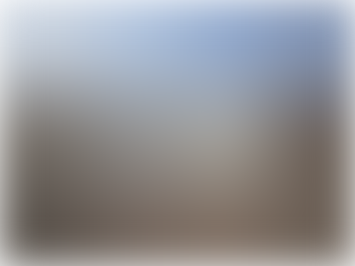How many bedrooms does the penthouse duplex have?
Please craft a detailed and exhaustive response to the question.

The number of bedrooms in the penthouse duplex can be found in the caption, which mentions that the property features four bedrooms and four bathrooms across 300 square meters.